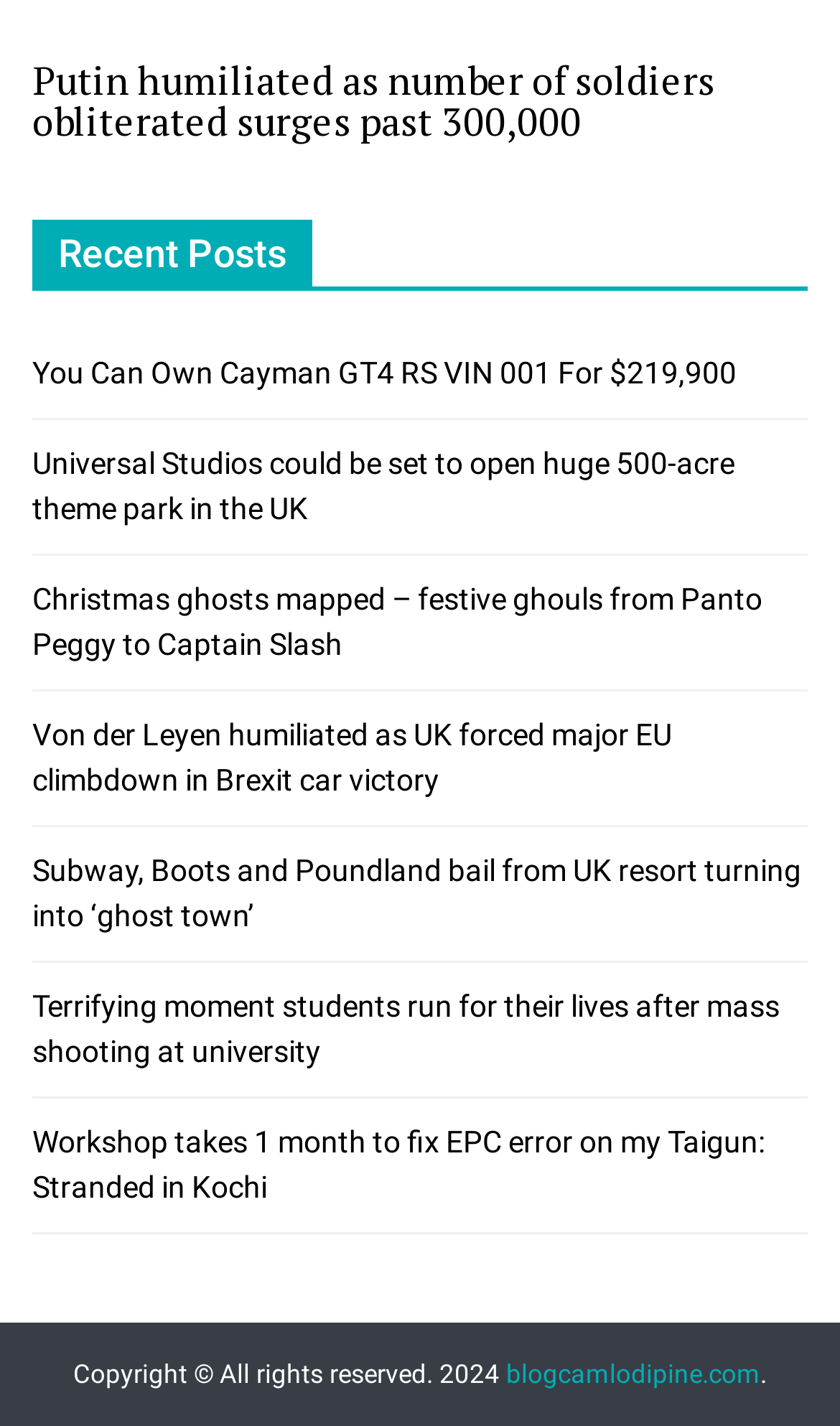Provide a short answer to the following question with just one word or phrase: What is the domain of the webpage?

blogcamlodipine.com